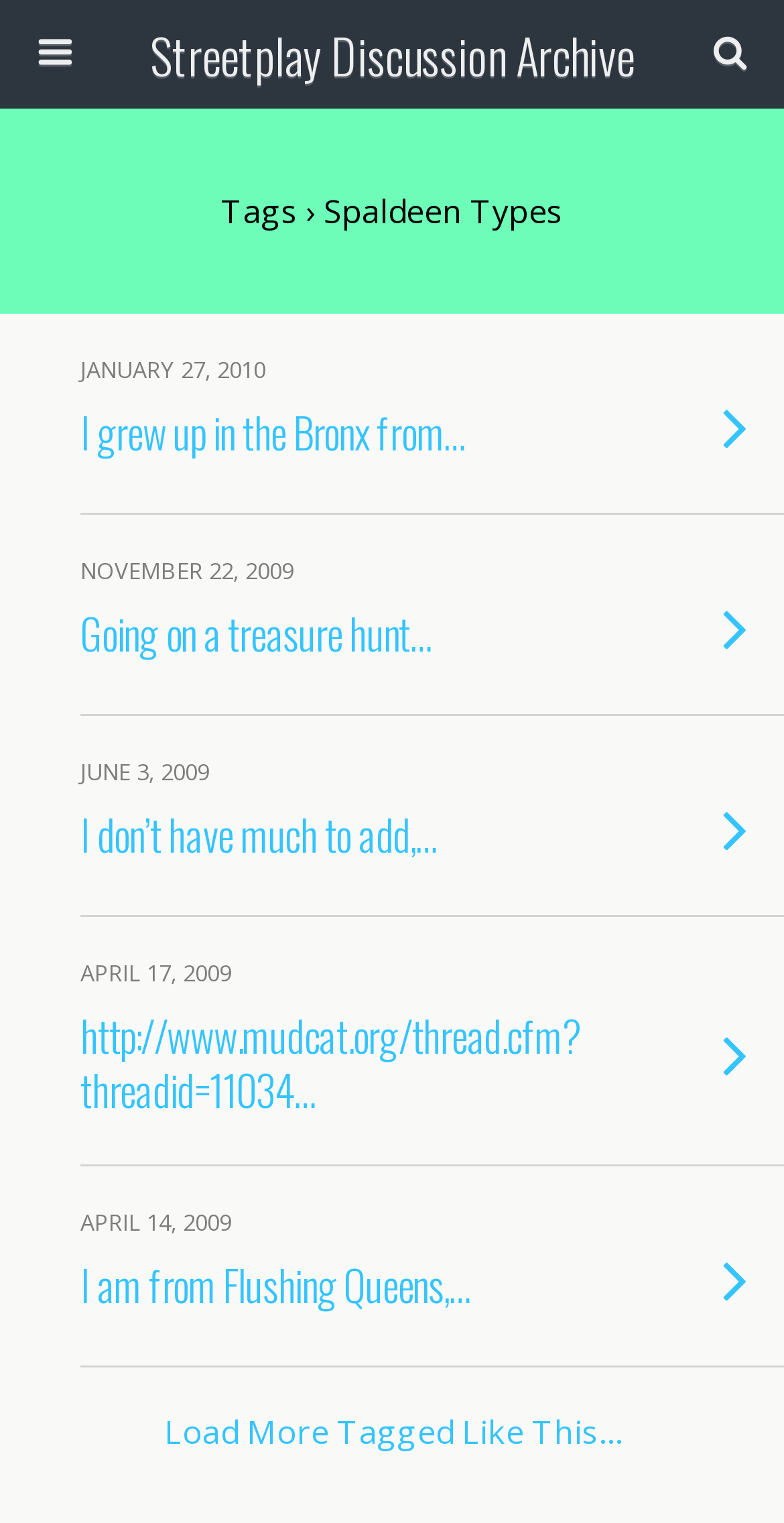Provide the bounding box coordinates of the HTML element this sentence describes: "name="submit" value="Search"". The bounding box coordinates consist of four float numbers between 0 and 1, i.e., [left, top, right, bottom].

[0.764, 0.078, 0.949, 0.114]